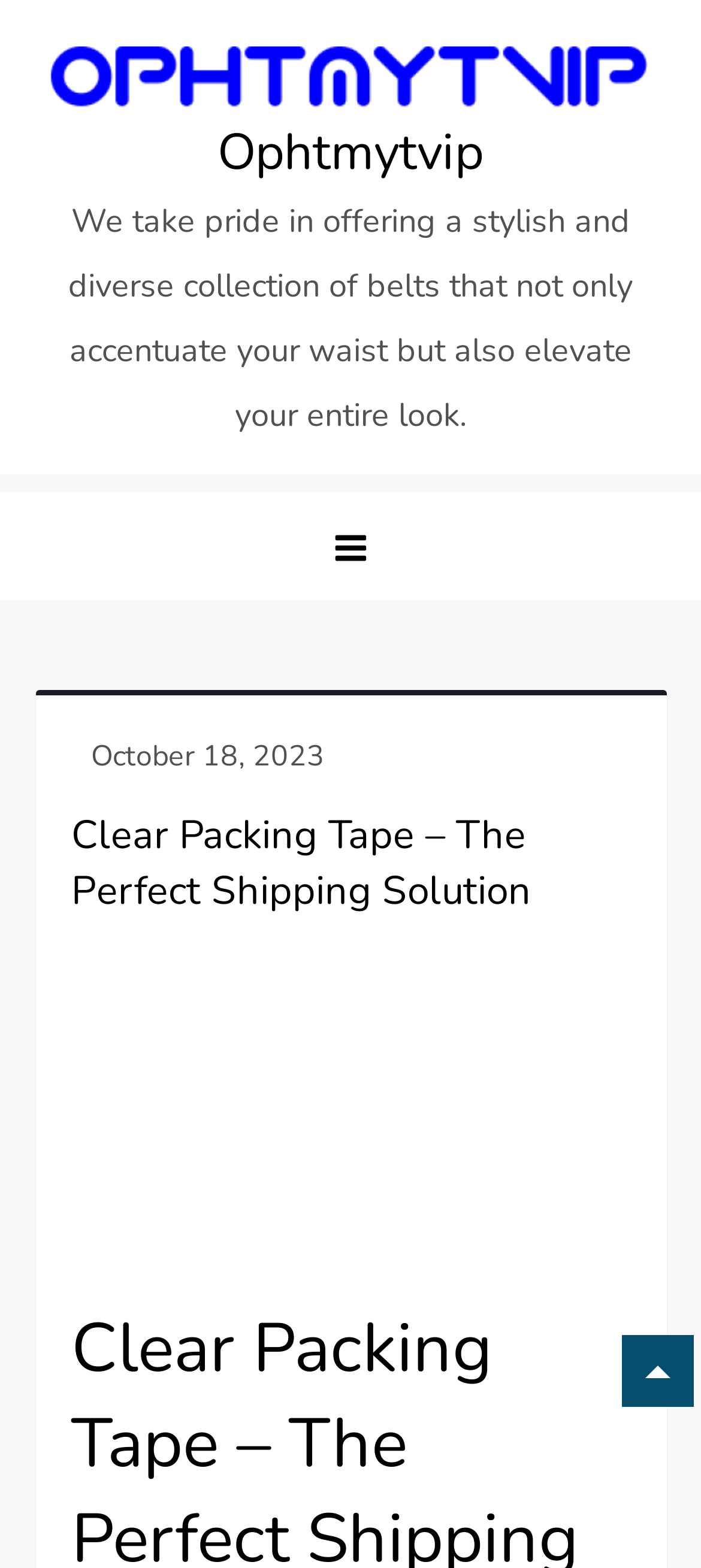Based on the element description Choosing RTUs & Managers, identify the bounding box of the UI element in the given webpage screenshot. The coordinates should be in the format (top-left x, top-left y, bottom-right x, bottom-right y) and must be between 0 and 1.

None